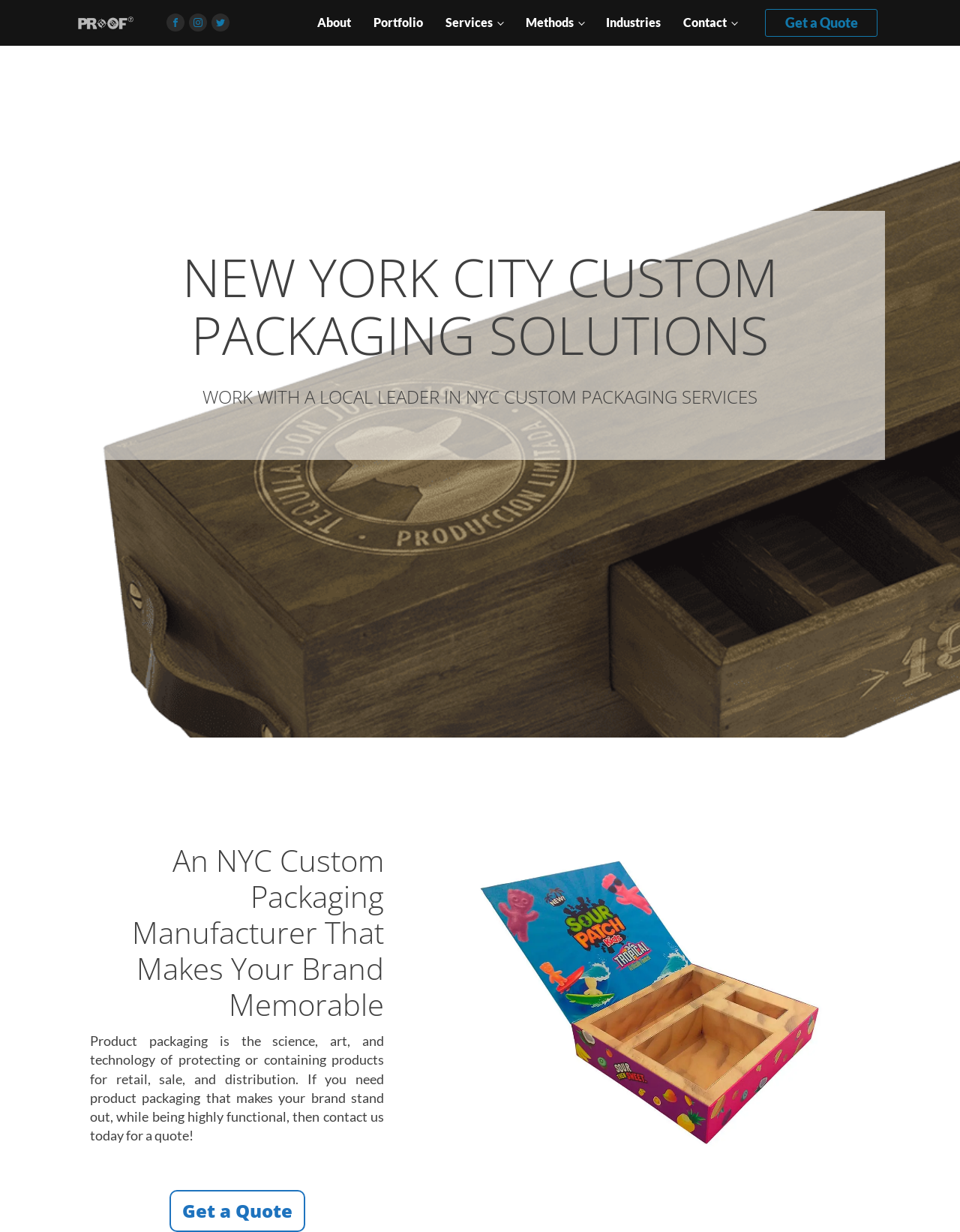Can you find the bounding box coordinates for the element to click on to achieve the instruction: "Visit Proof 7 NYC website"?

[0.078, 0.012, 0.142, 0.025]